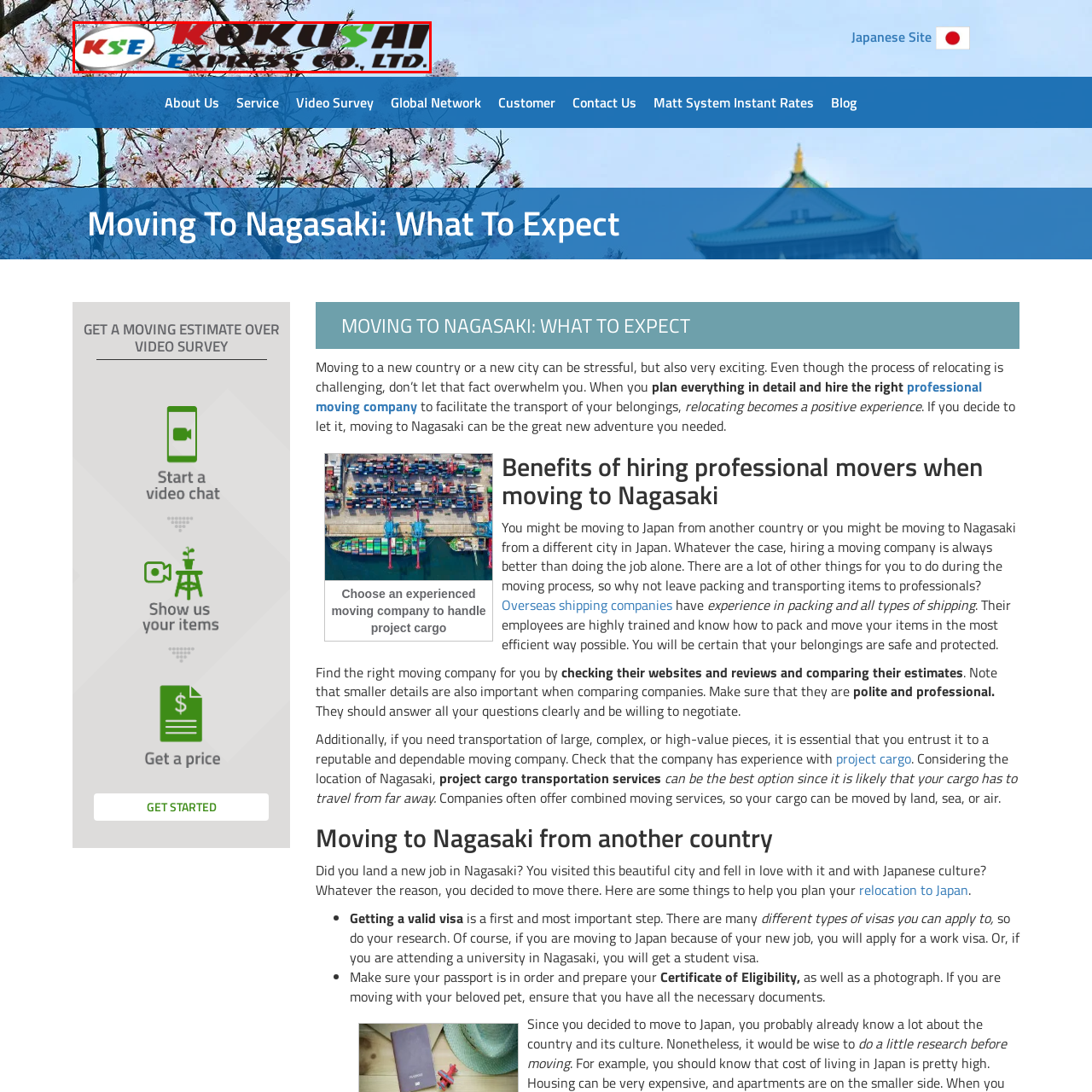Analyze the picture enclosed by the red bounding box and provide a single-word or phrase answer to this question:
What city is mentioned as a potential relocation destination?

Nagasaki